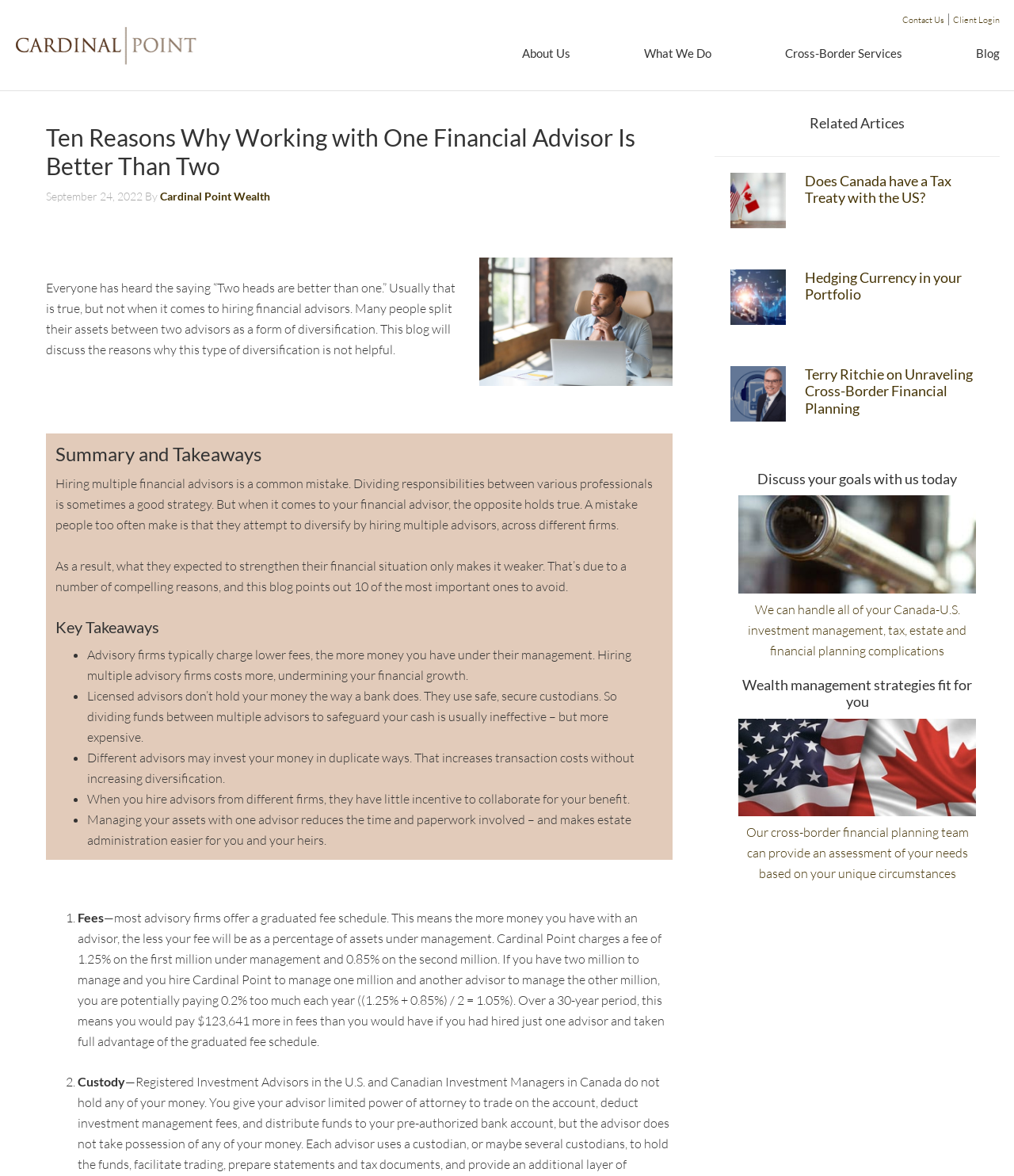What is the name of the company mentioned in the header?
Examine the image and give a concise answer in one word or a short phrase.

Cardinal Point Wealth Management